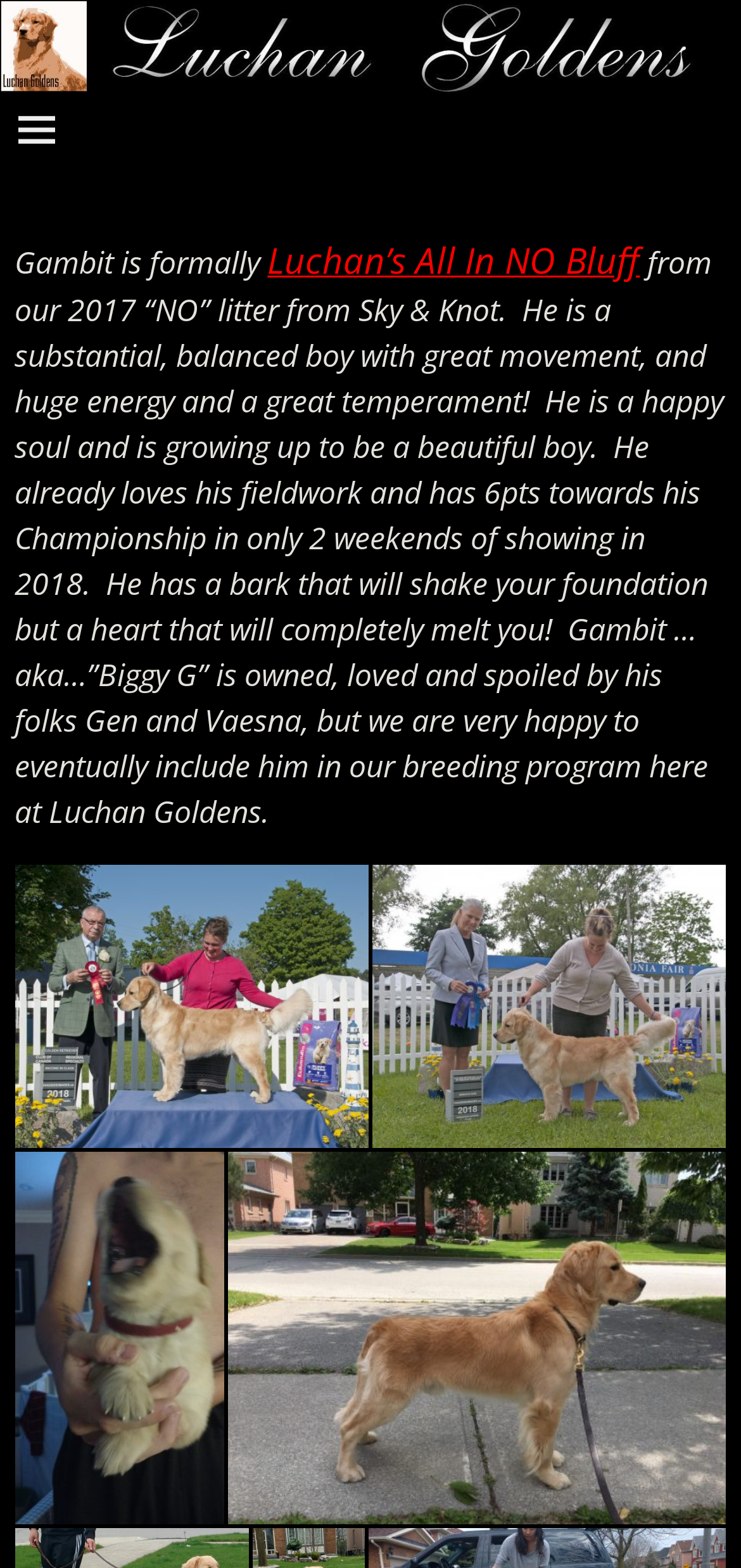What is Gambit's nickname?
Utilize the information in the image to give a detailed answer to the question.

The text description mentions that Gambit is also known as 'Biggy G', which is likely a nickname given to him by his owners.